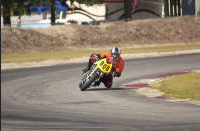Describe the image with as much detail as possible.

The image depicts an exciting moment from a motorcycle racing event, featuring a rider in a bright orange and red outfit, skillfully maneuvering around a turn. The motorcycle, marked with the number 88, leans deeply into the curve, showcasing the intensity and precision required in such competitions. The backdrop includes a racetrack surrounded by grassy areas and a hint of a grandstand or pit area, emphasizing the dynamic environment of racing. This snapshot captures the thrill of speed and the artistry of cornering, highlighting the rider's focus and determination to maintain control while striving for the best lap time. The vibrant colors of the motorcycle gear contrast against the asphalt, making the scene both visually striking and filled with adrenaline.